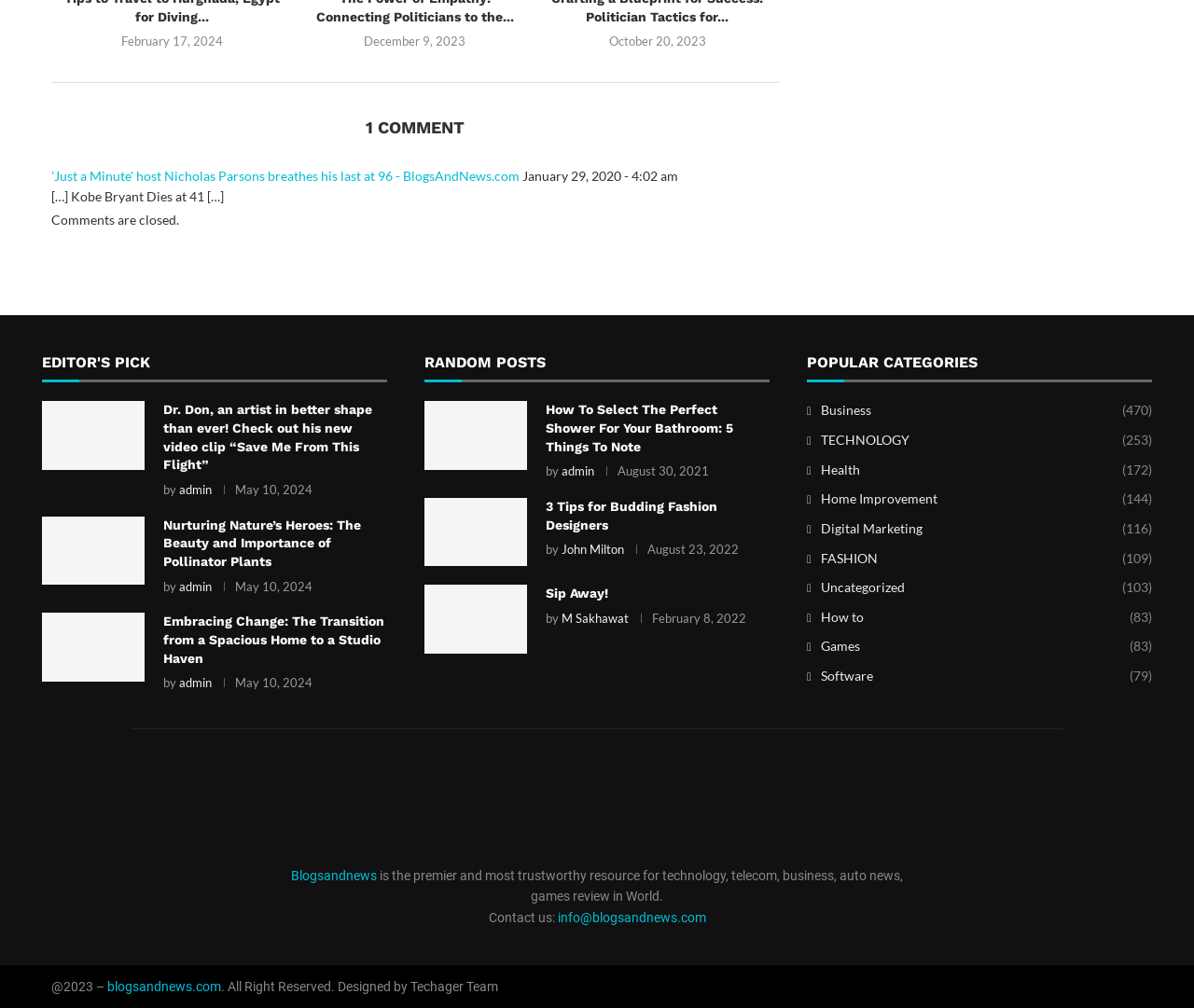How many comments are there on the latest article?
Answer the question with just one word or phrase using the image.

1